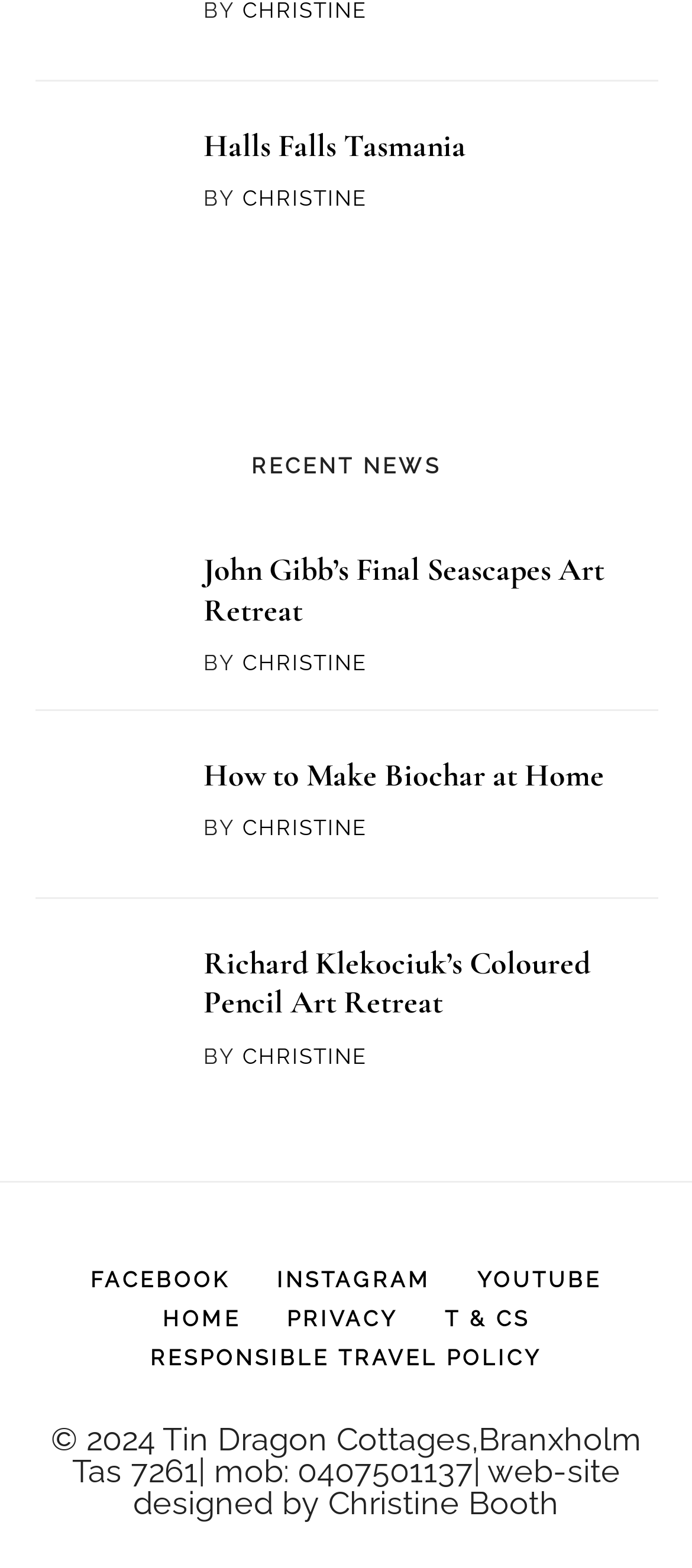Find the bounding box coordinates for the area that should be clicked to accomplish the instruction: "Visit Facebook page".

[0.105, 0.81, 0.359, 0.824]